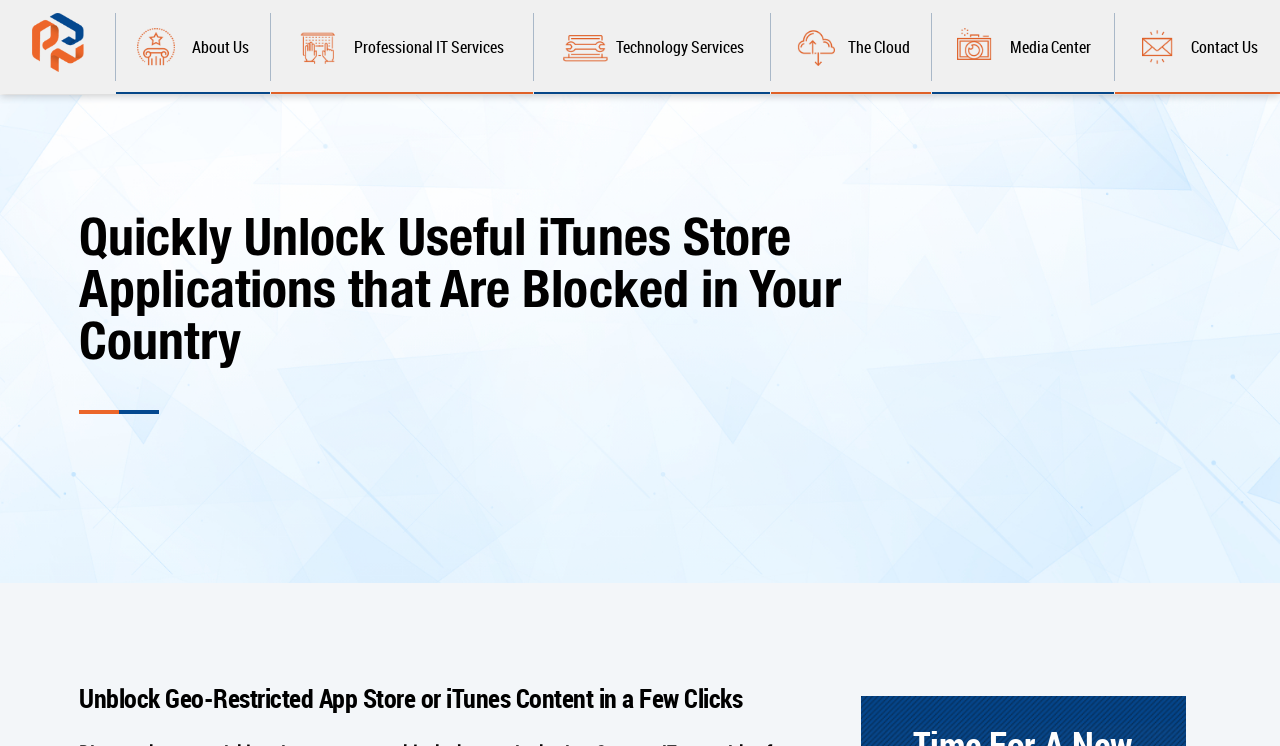Using the webpage screenshot and the element description Professional IT Services, determine the bounding box coordinates. Specify the coordinates in the format (top-left x, top-left y, bottom-right x, bottom-right y) with values ranging from 0 to 1.

[0.234, 0.043, 0.394, 0.083]